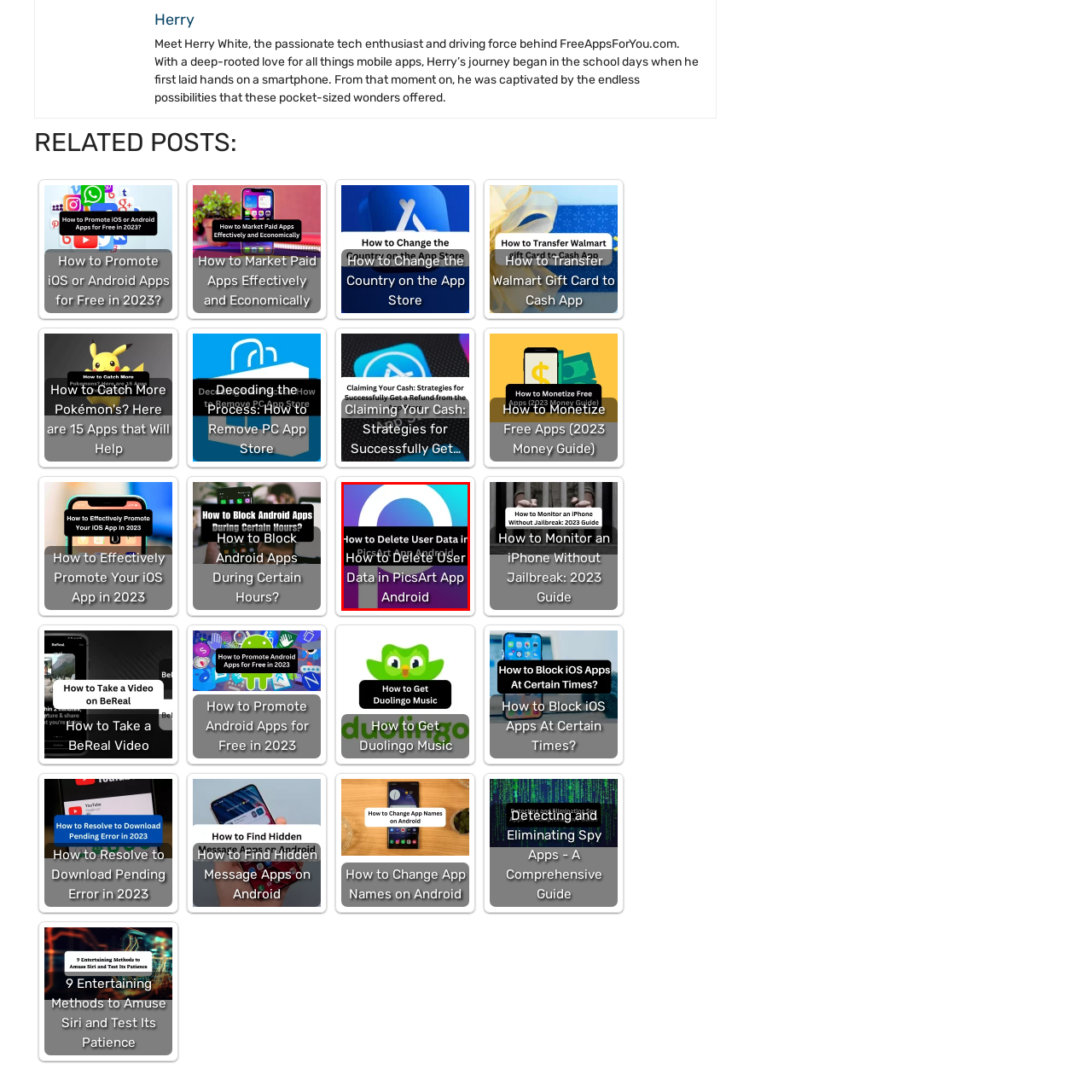Thoroughly describe the scene captured inside the red-bordered section of the image.

This image features a colorful and engaging cover for an article titled "How to Delete User Data in PicsArt App Android." The design prominently displays the title, providing clear and direct guidance for Android users looking to manage their data within the PicsArt application. The background includes a vibrant gradient of colors that captures attention, while ensuring the text remains legible. This resource is aimed at helping users understand the steps needed to effectively delete their user data, enhancing their experience with the app.